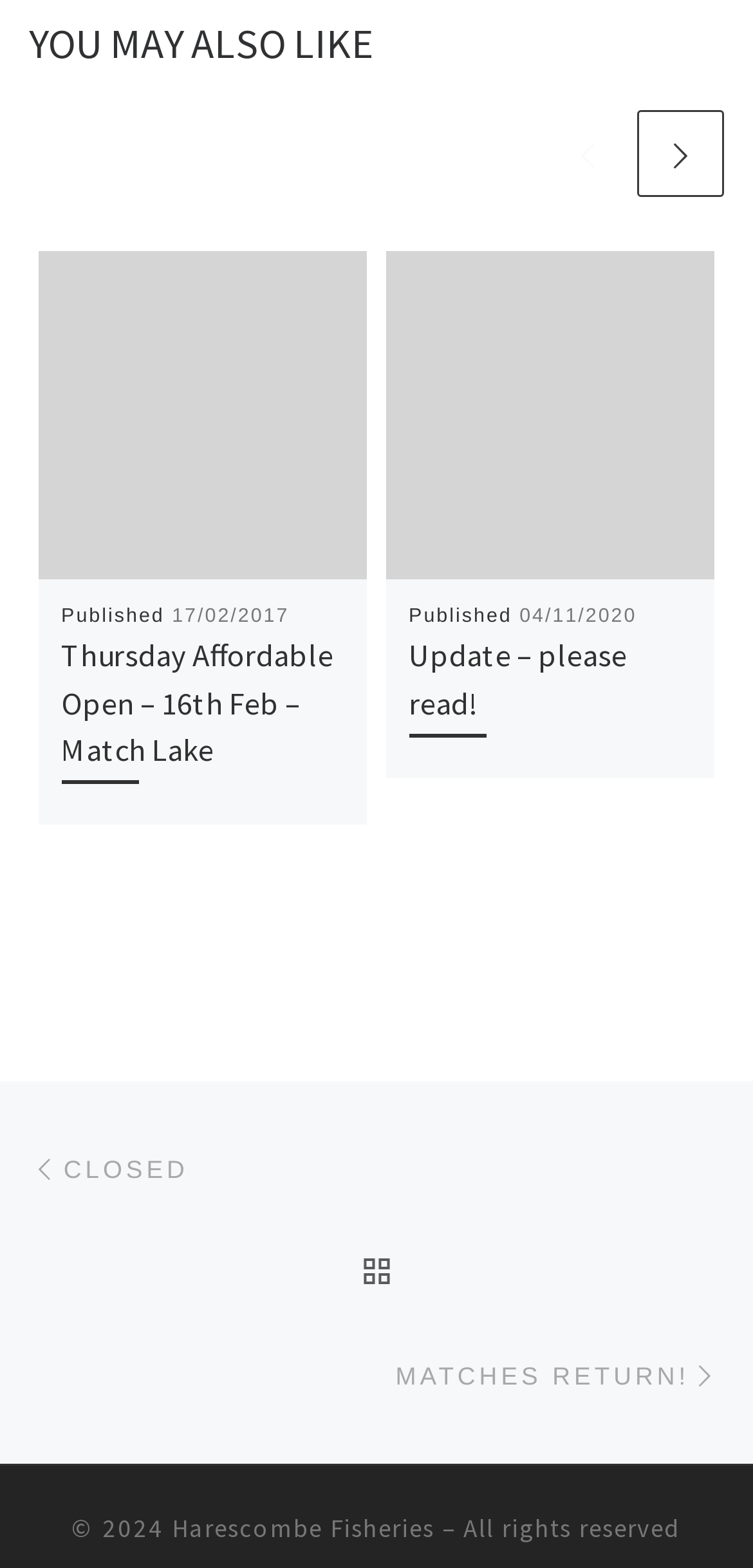Respond to the question below with a single word or phrase:
How many articles are on this webpage?

2